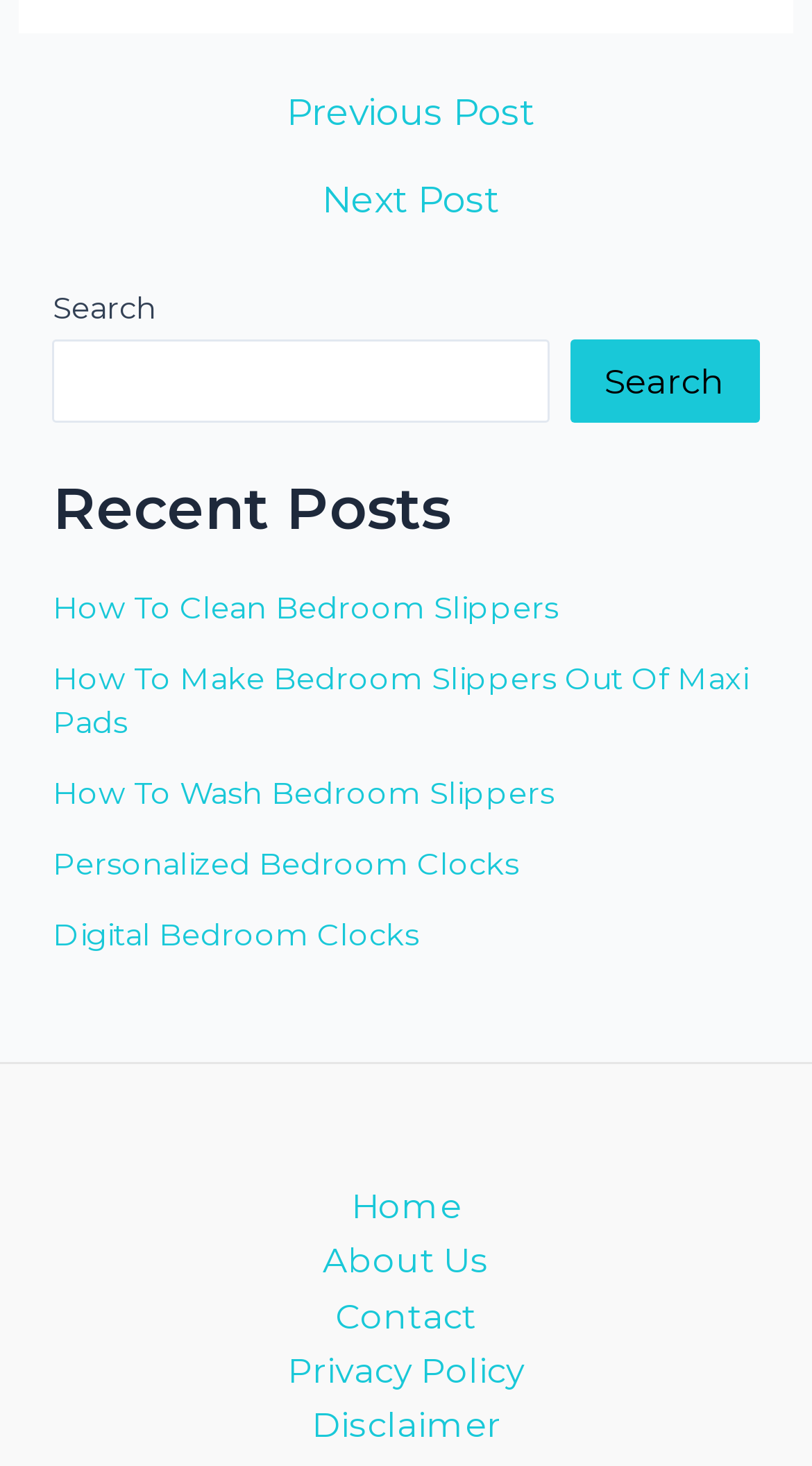Specify the bounding box coordinates of the area that needs to be clicked to achieve the following instruction: "Navigate to home page".

[0.381, 0.804, 0.619, 0.841]